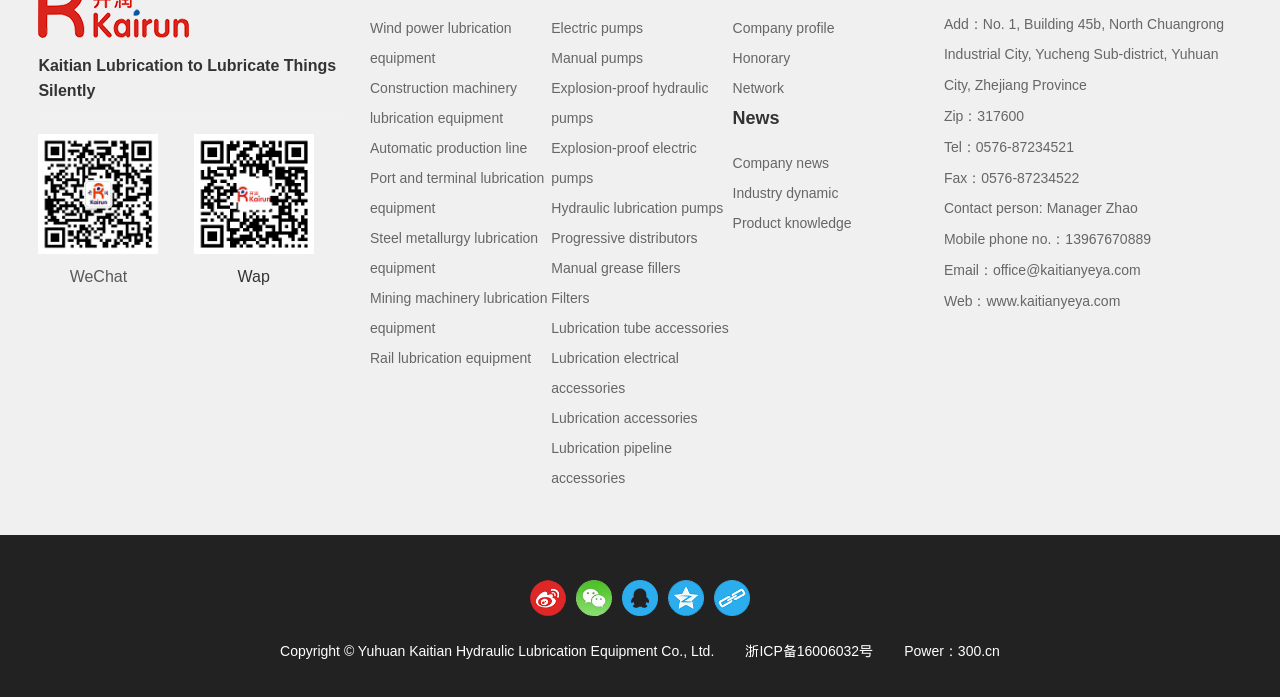Determine the bounding box for the described HTML element: "Electric pumps". Ensure the coordinates are four float numbers between 0 and 1 in the format [left, top, right, bottom].

[0.431, 0.018, 0.572, 0.061]